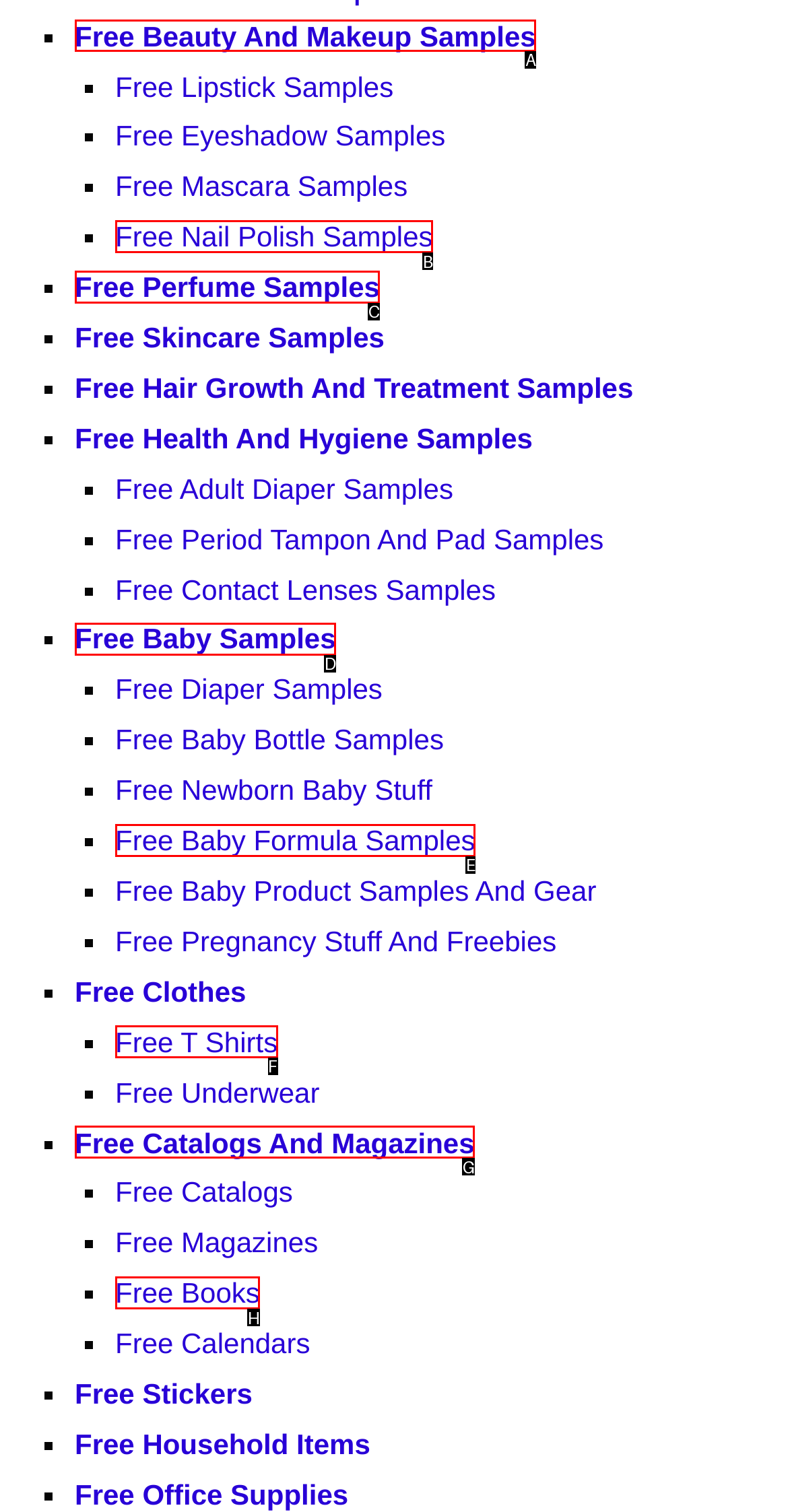Identify which lettered option completes the task: Get free beauty and makeup samples. Provide the letter of the correct choice.

A